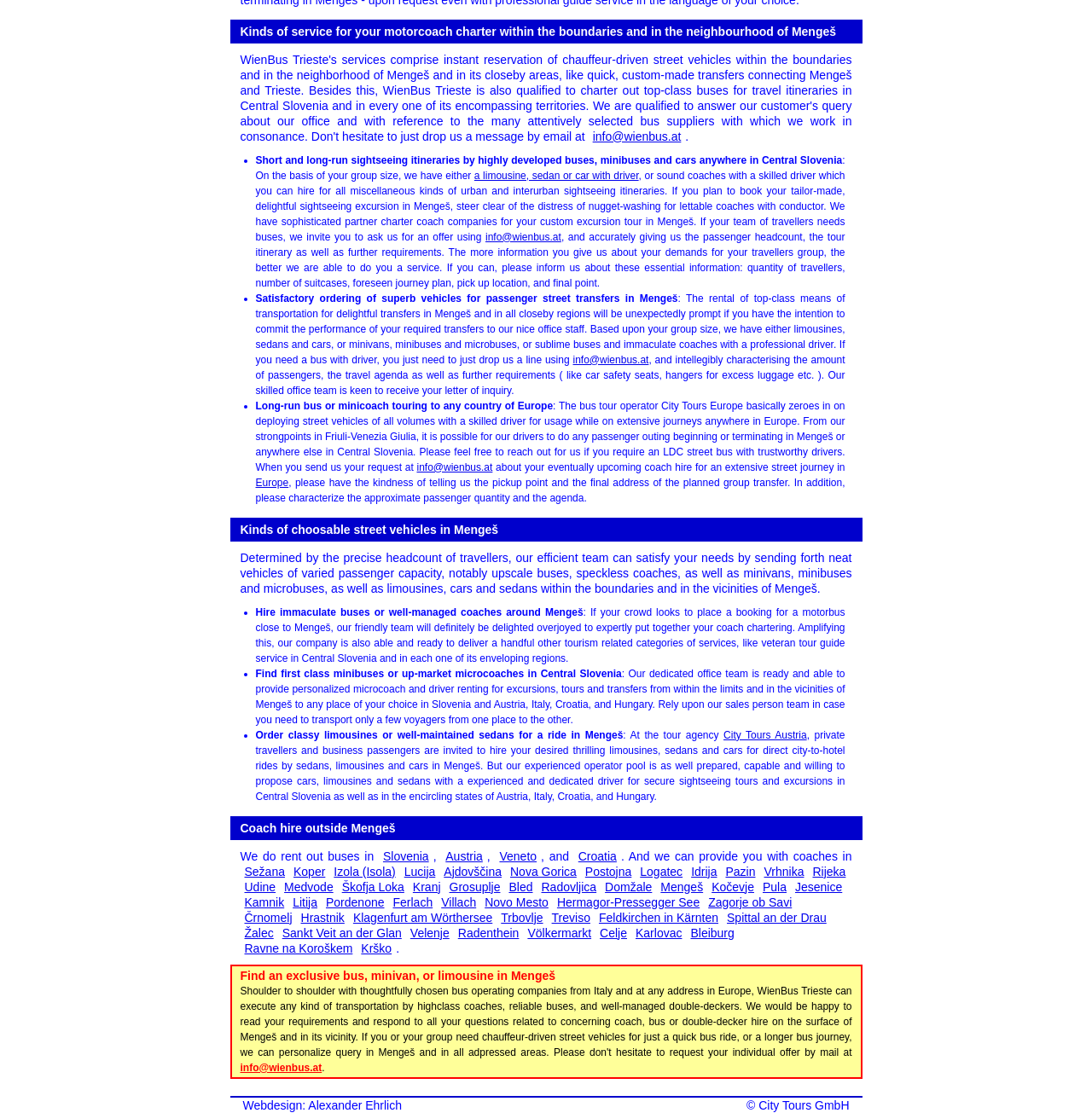Identify the bounding box coordinates of the section that should be clicked to achieve the task described: "Get a quote for a bus with driver".

[0.525, 0.318, 0.594, 0.328]